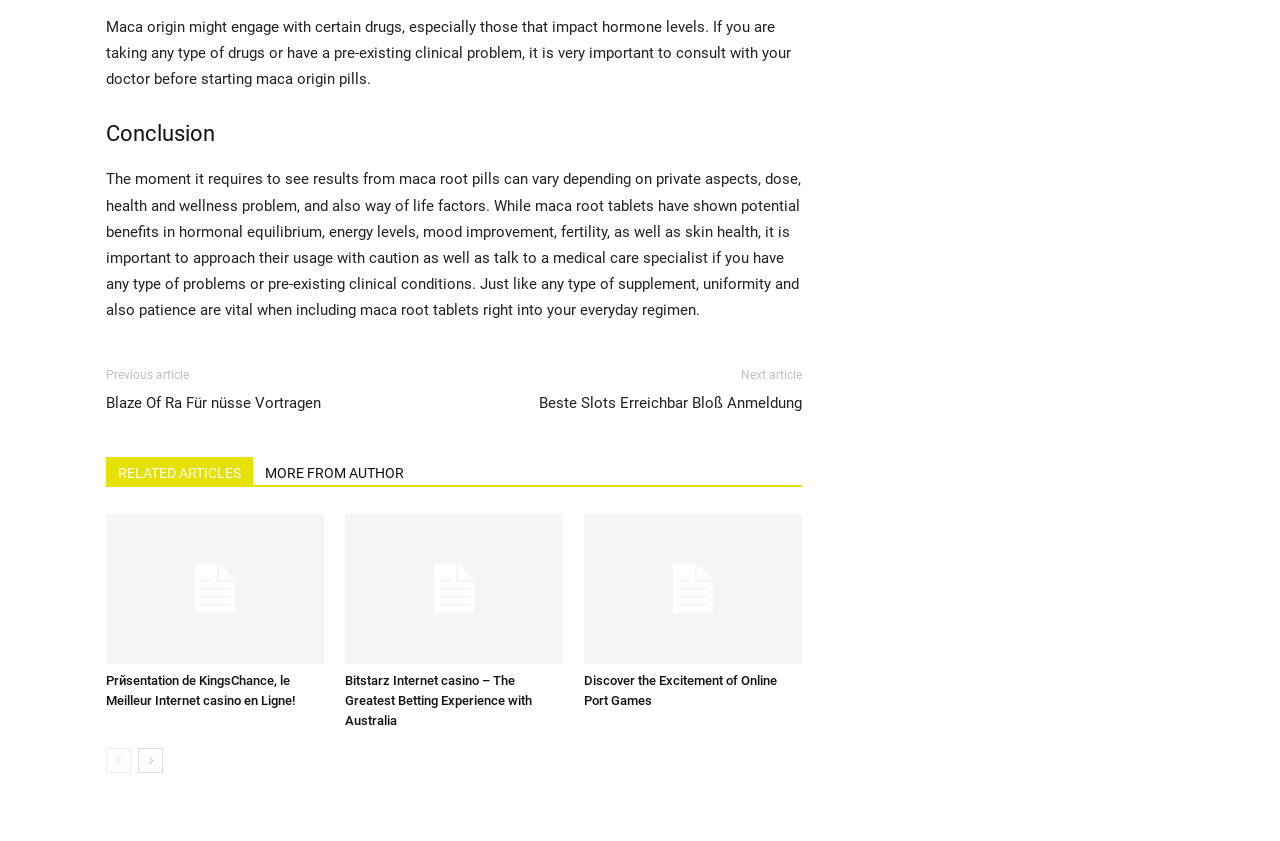Highlight the bounding box coordinates of the region I should click on to meet the following instruction: "Visit KingsChance online casino".

[0.083, 0.611, 0.253, 0.789]